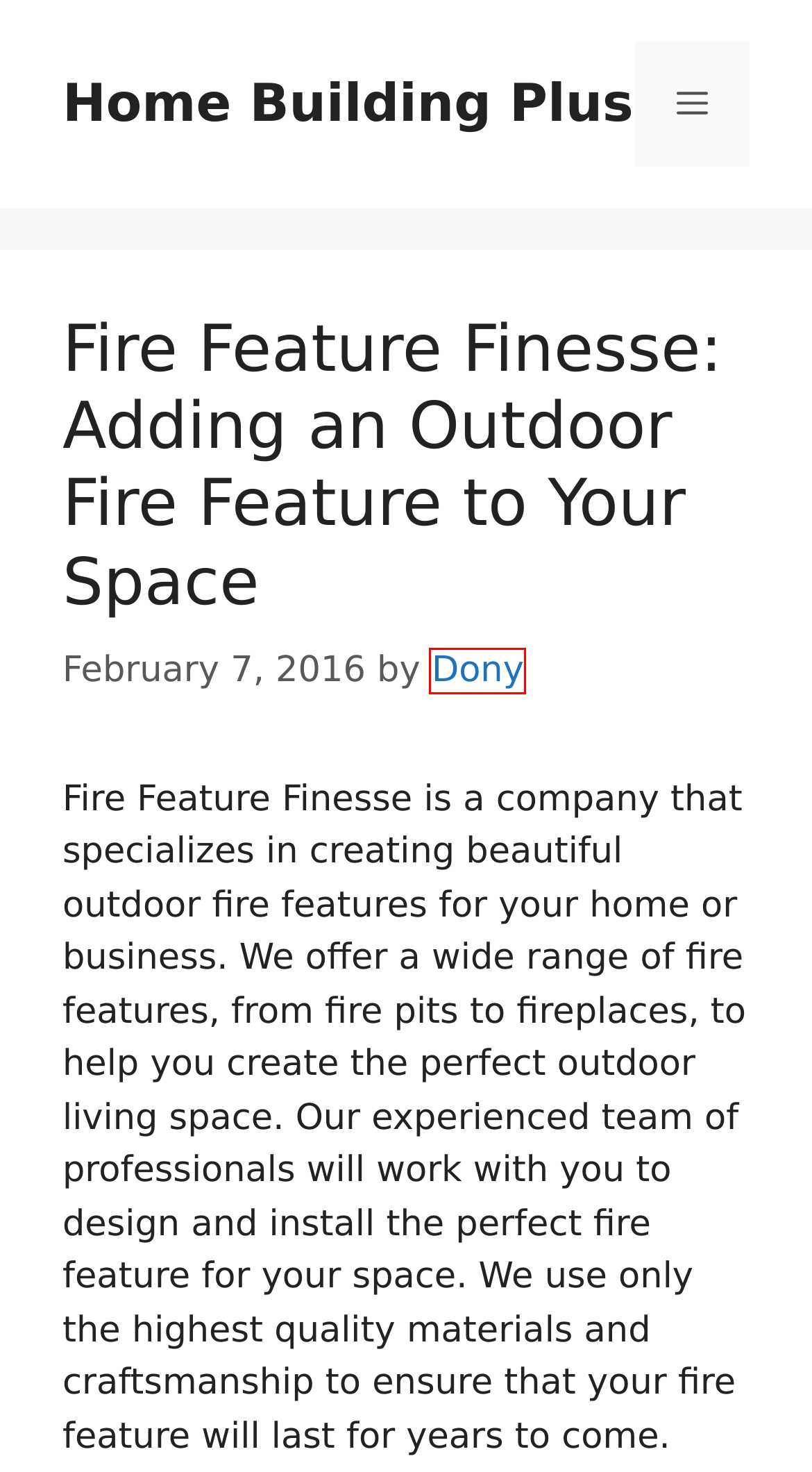Given a screenshot of a webpage with a red bounding box around an element, choose the most appropriate webpage description for the new page displayed after clicking the element within the bounding box. Here are the candidates:
A. Plumbing | Home Building Plus
B. Free Landscape Design Tool: Planning and Visualizing Your Outdoor Oasis | Home Building Plus
C. Extend the Life of Your Paint by Cleaning Your Walls | Home Building Plus
D. Dony | Home Building Plus
E. Flooring | Home Building Plus
F. Swimming Pools | Home Building Plus
G. Appliances | Home Building Plus
H. Home Building Plus

D